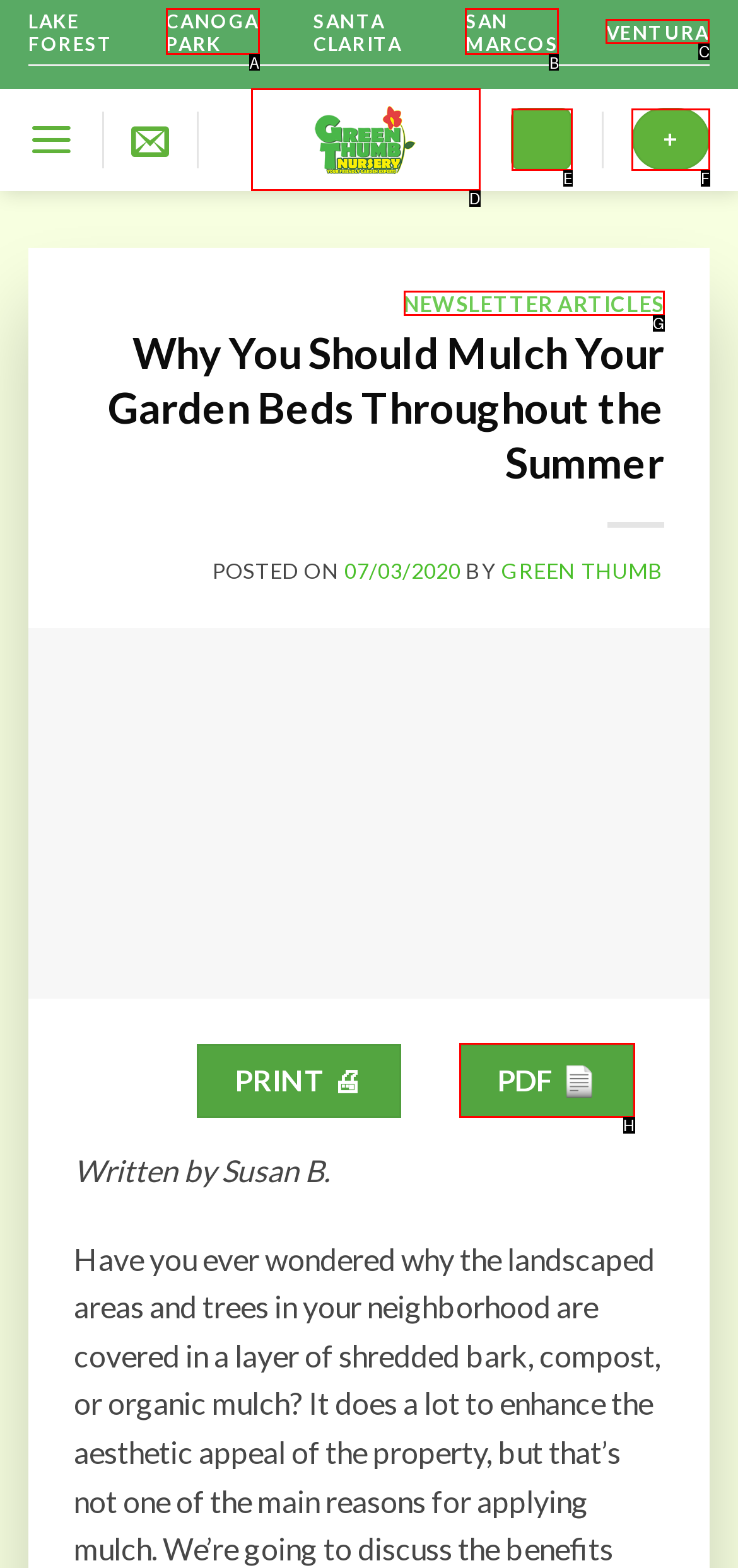From the given choices, determine which HTML element aligns with the description: title="Cart" Respond with the letter of the appropriate option.

E